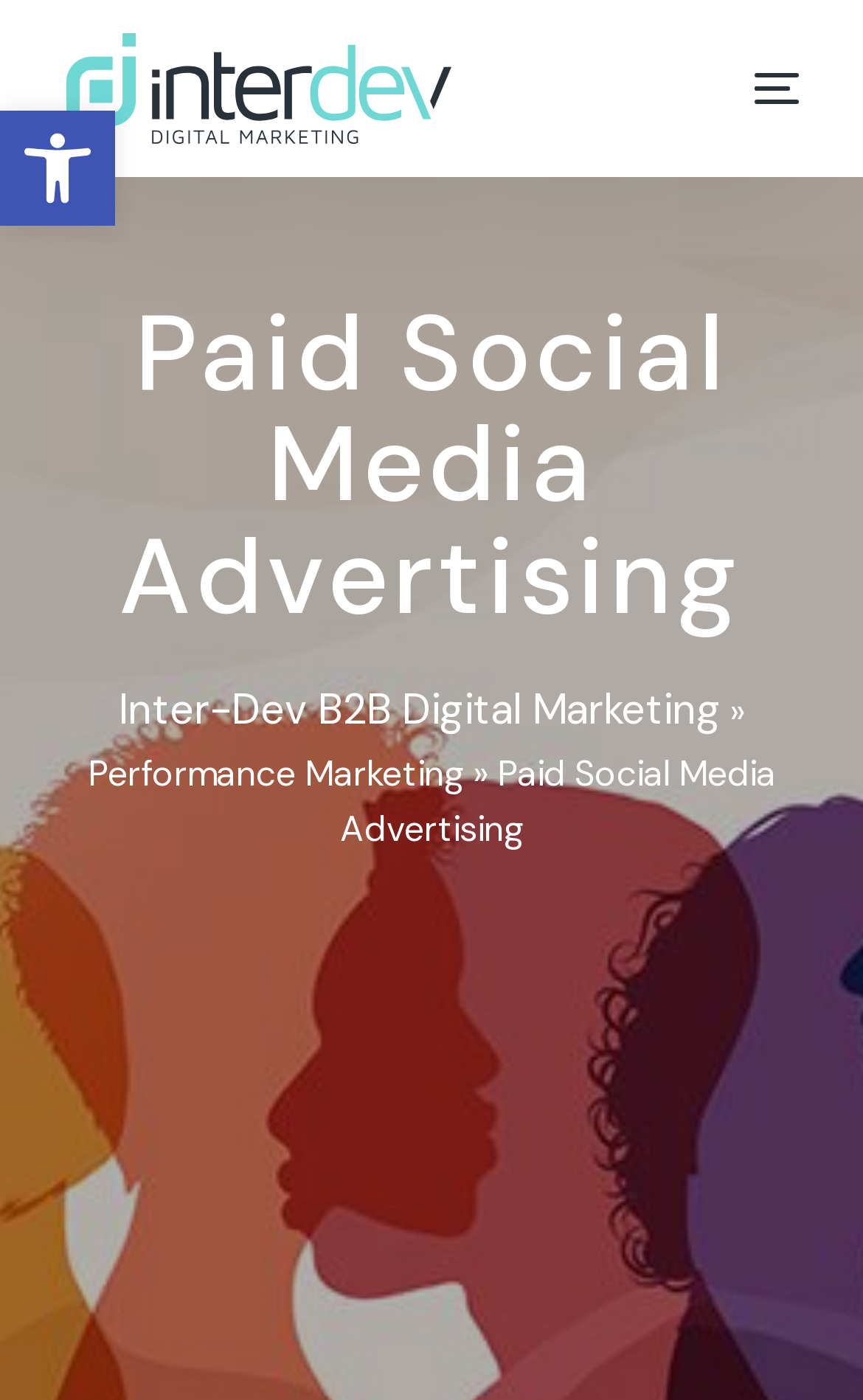How many buttons are there on the webpage?
Look at the image and answer with only one word or phrase.

3